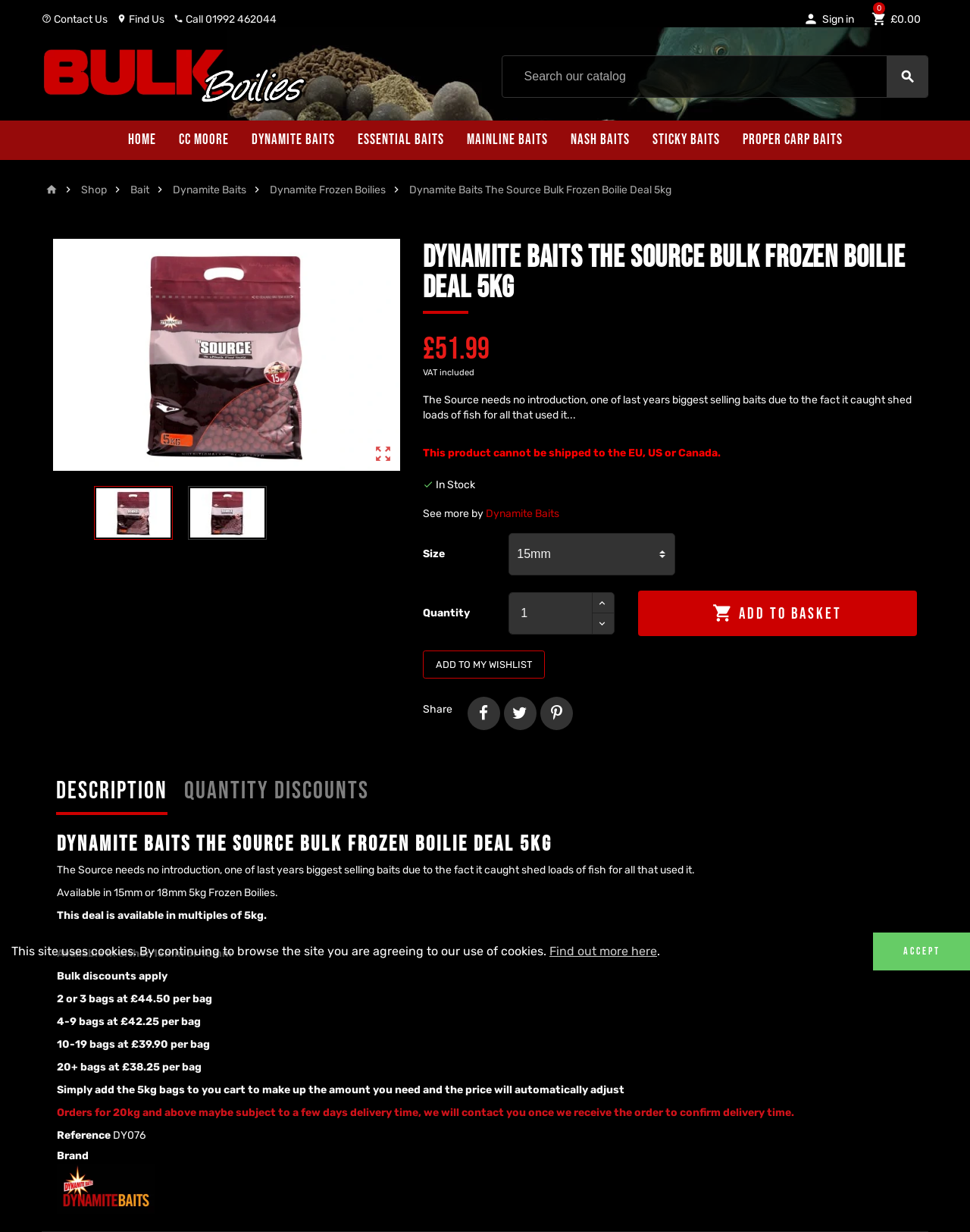Provide the bounding box coordinates of the area you need to click to execute the following instruction: "View the Google Developers sponsor page".

None